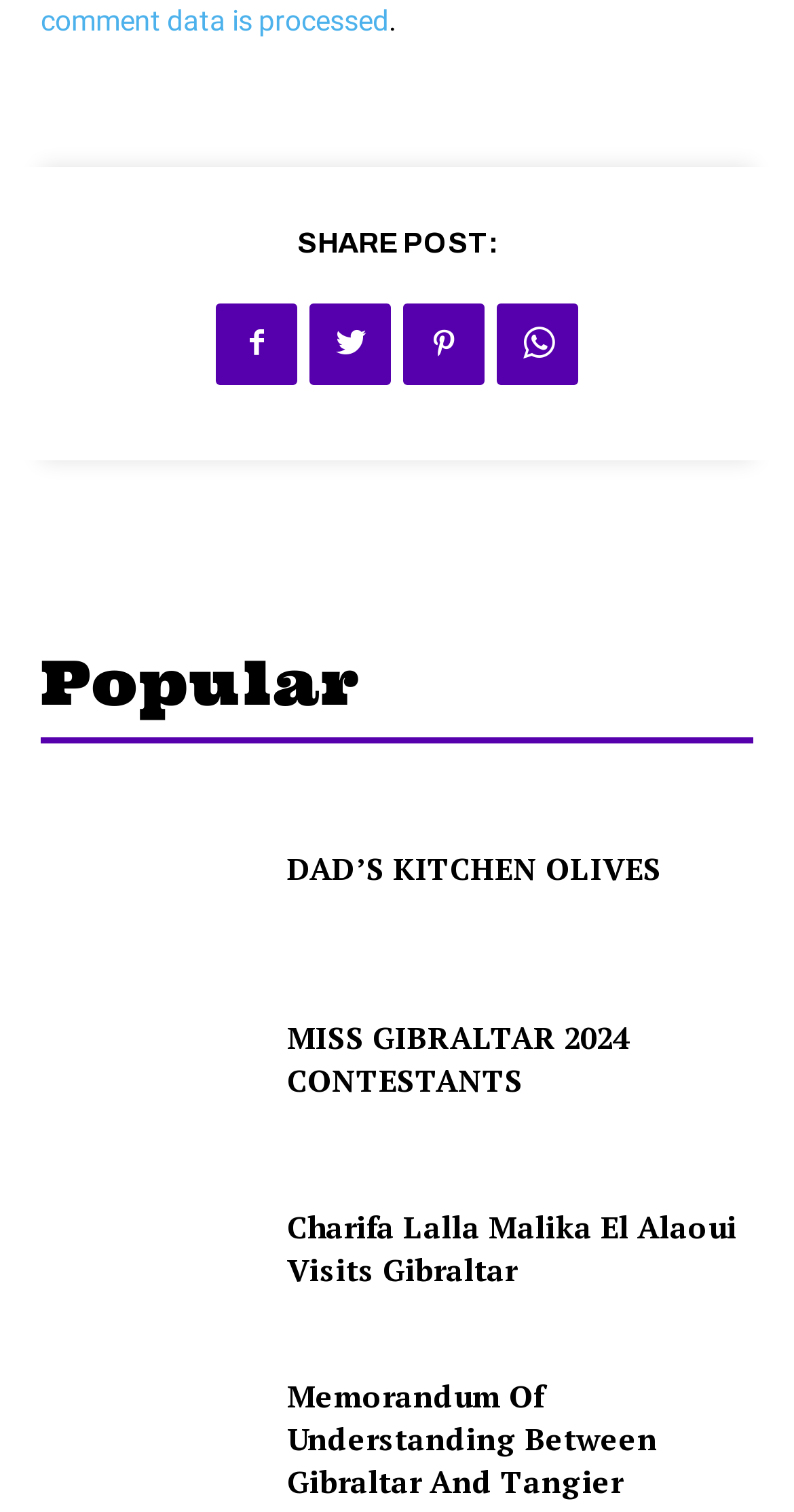What is the topic of the third post?
Using the image as a reference, answer the question with a short word or phrase.

Charifa Lalla Malika El Alaoui Visits Gibraltar